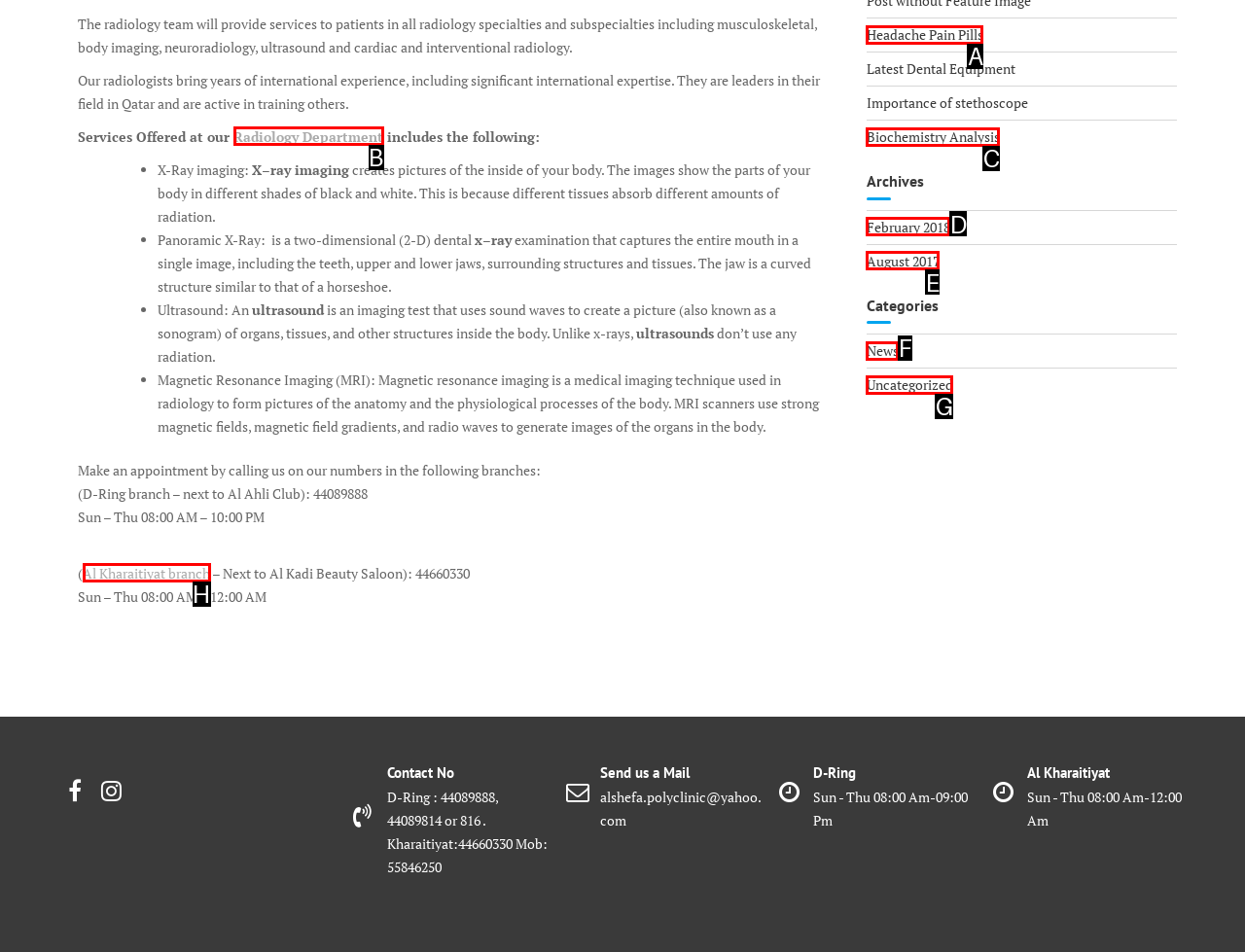Select the HTML element that corresponds to the description: Uncategorized
Reply with the letter of the correct option from the given choices.

G